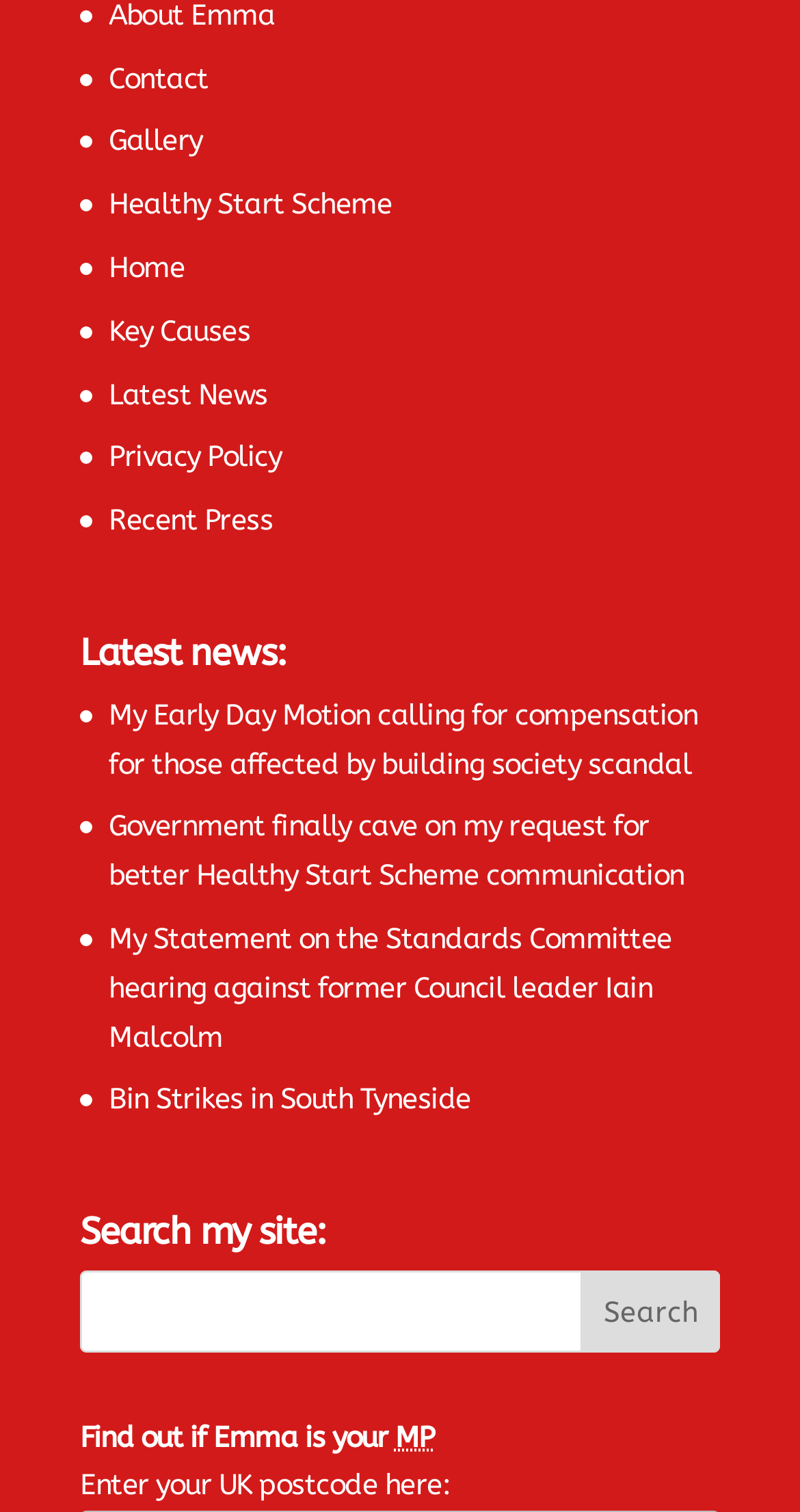Look at the image and give a detailed response to the following question: What is the topic of the latest news article?

The latest news section has a link to an article titled 'My Early Day Motion calling for compensation for those affected by building society scandal' which indicates that the topic of the latest news article is about the Early Day Motion.